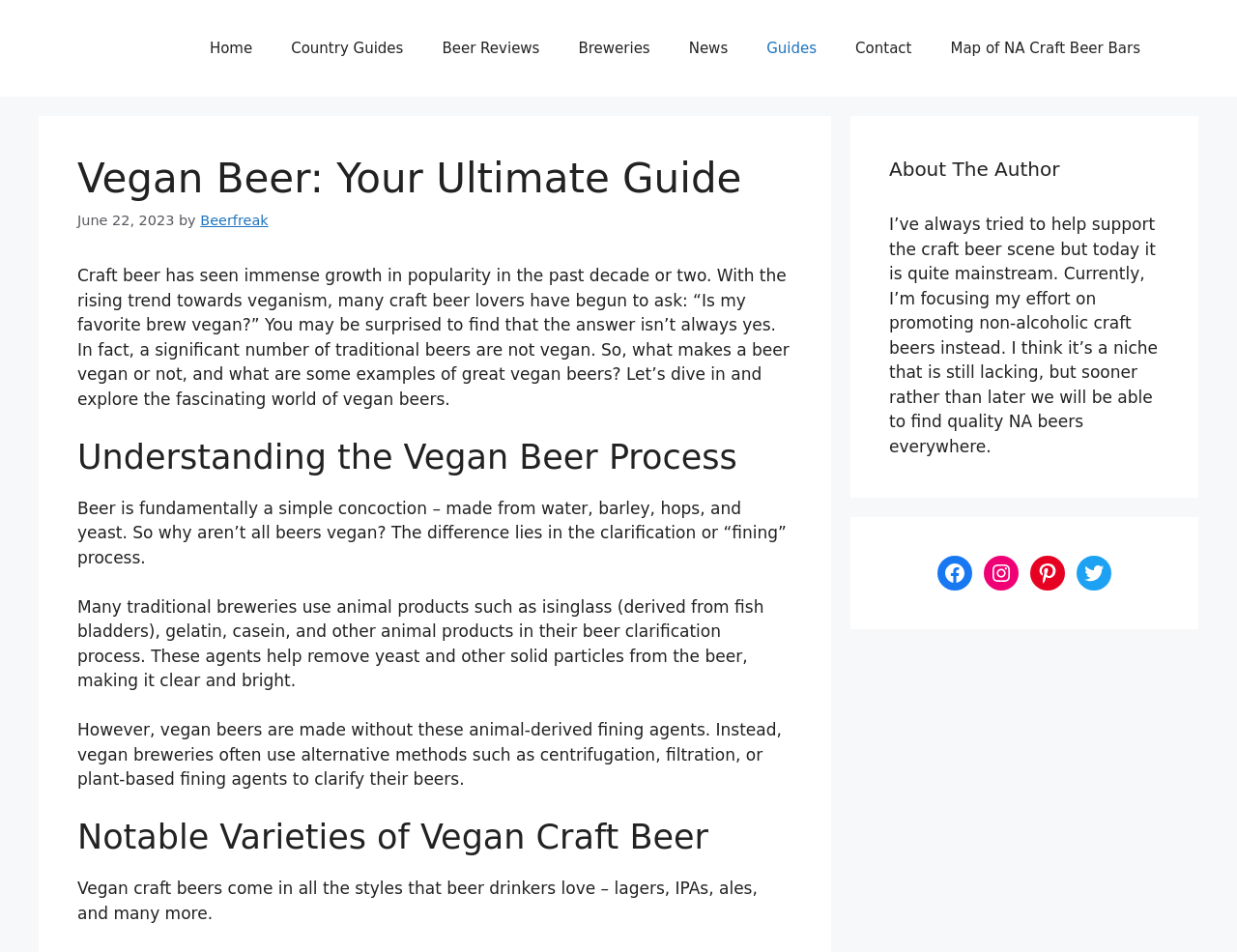Provide a brief response in the form of a single word or phrase:
What is the main topic of this webpage?

Vegan beer